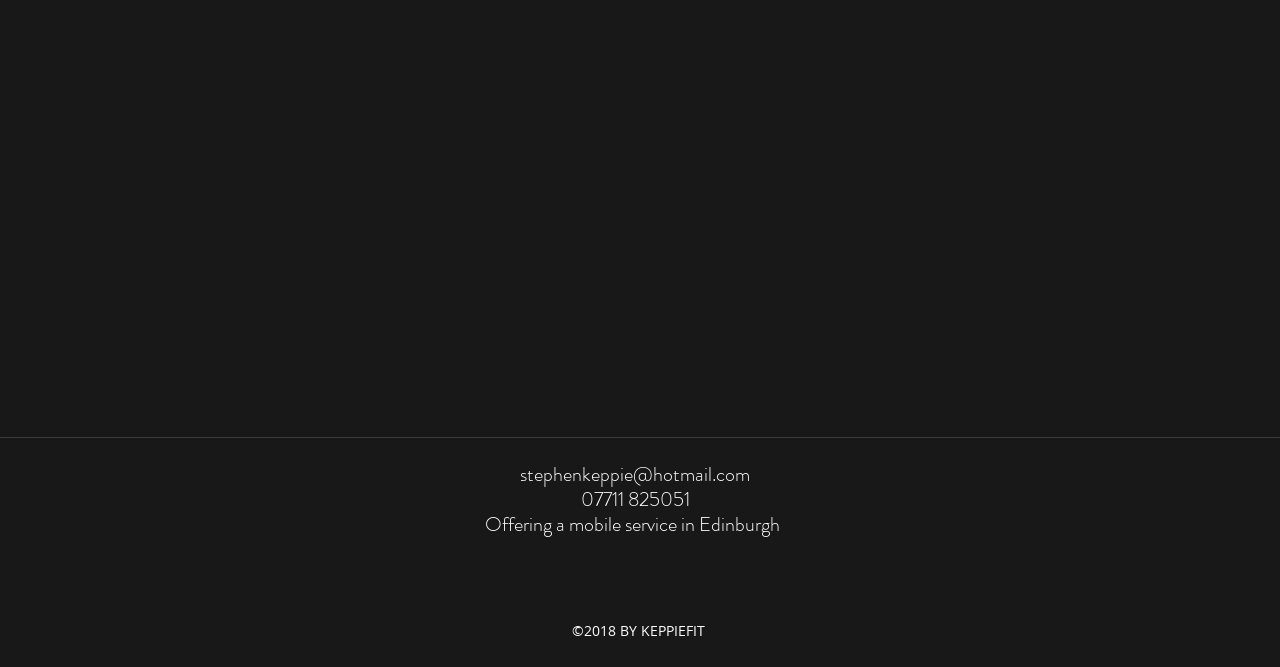What is the phone number provided?
Respond to the question with a well-detailed and thorough answer.

I found the phone number by looking at the StaticText element '07711 825051' which is a child of the contentinfo section.